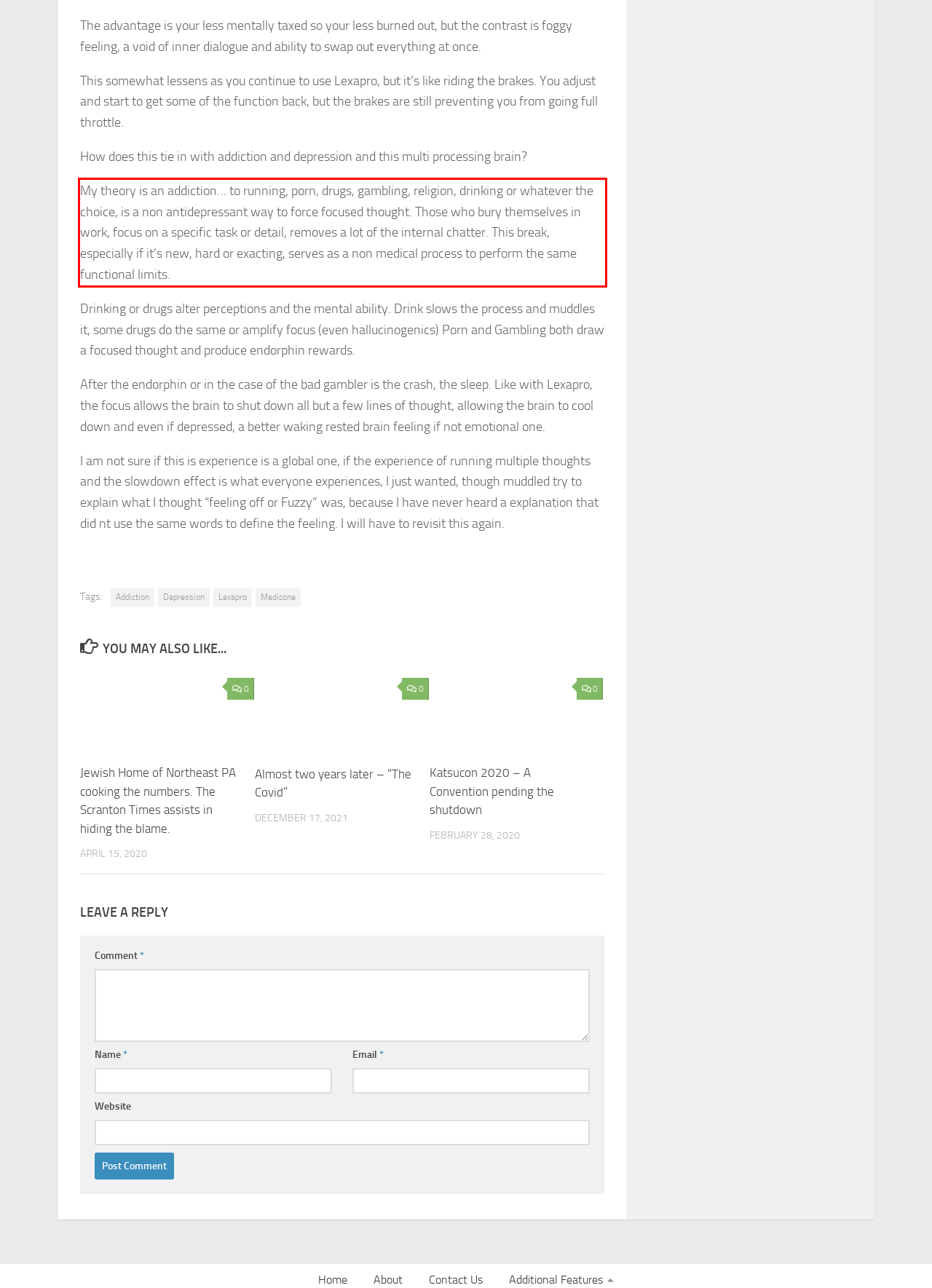Observe the screenshot of the webpage, locate the red bounding box, and extract the text content within it.

My theory is an addiction… to running, porn, drugs, gambling, religion, drinking or whatever the choice, is a non antidepressant way to force focused thought. Those who bury themselves in work, focus on a specific task or detail, removes a lot of the internal chatter. This break, especially if it’s new, hard or exacting, serves as a non medical process to perform the same functional limits.